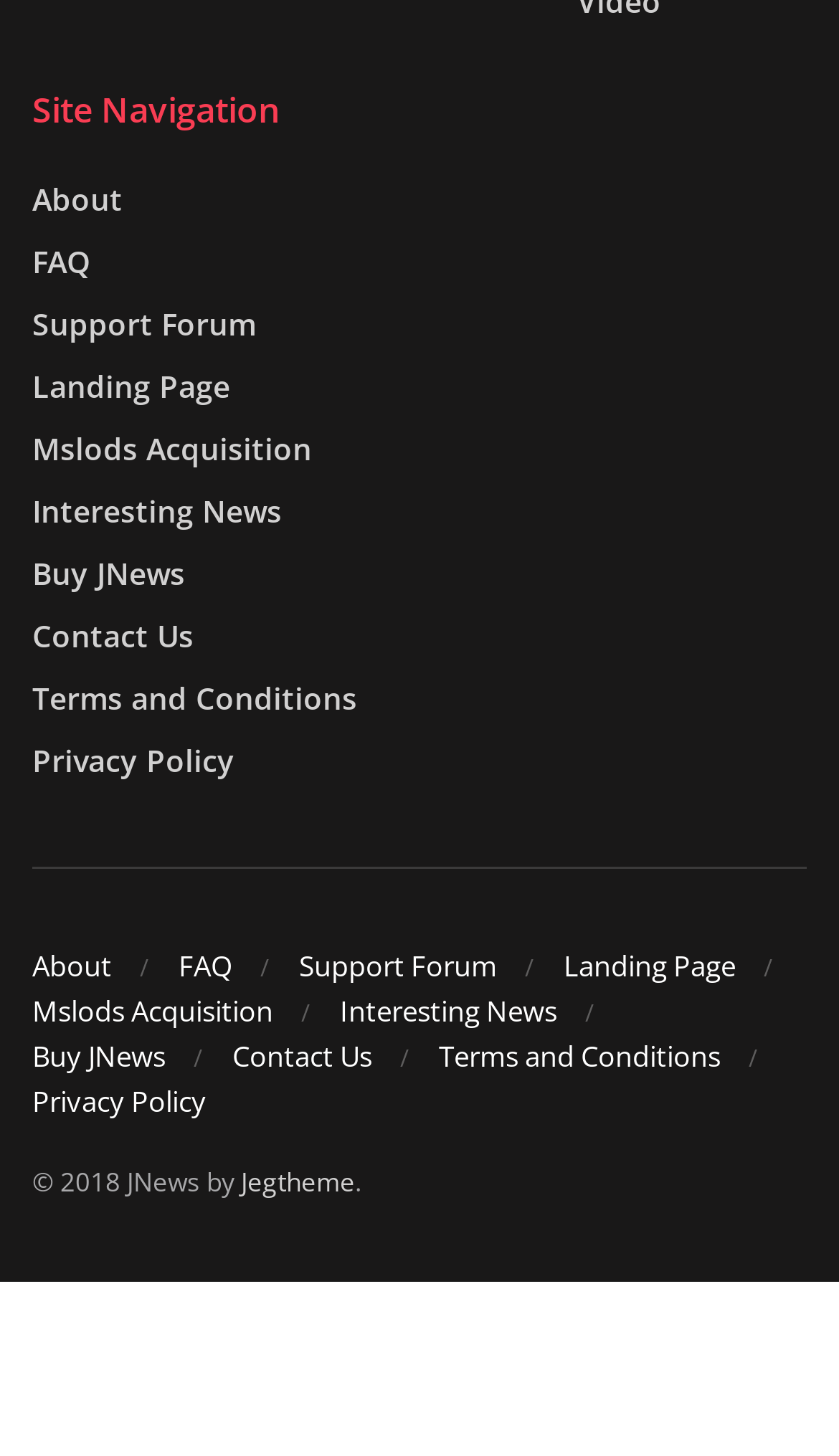What is the last link in the top navigation bar?
Carefully analyze the image and provide a thorough answer to the question.

The last link in the top navigation bar is 'Privacy Policy' because it has the largest y-coordinate value among the links in the top section of the webpage.